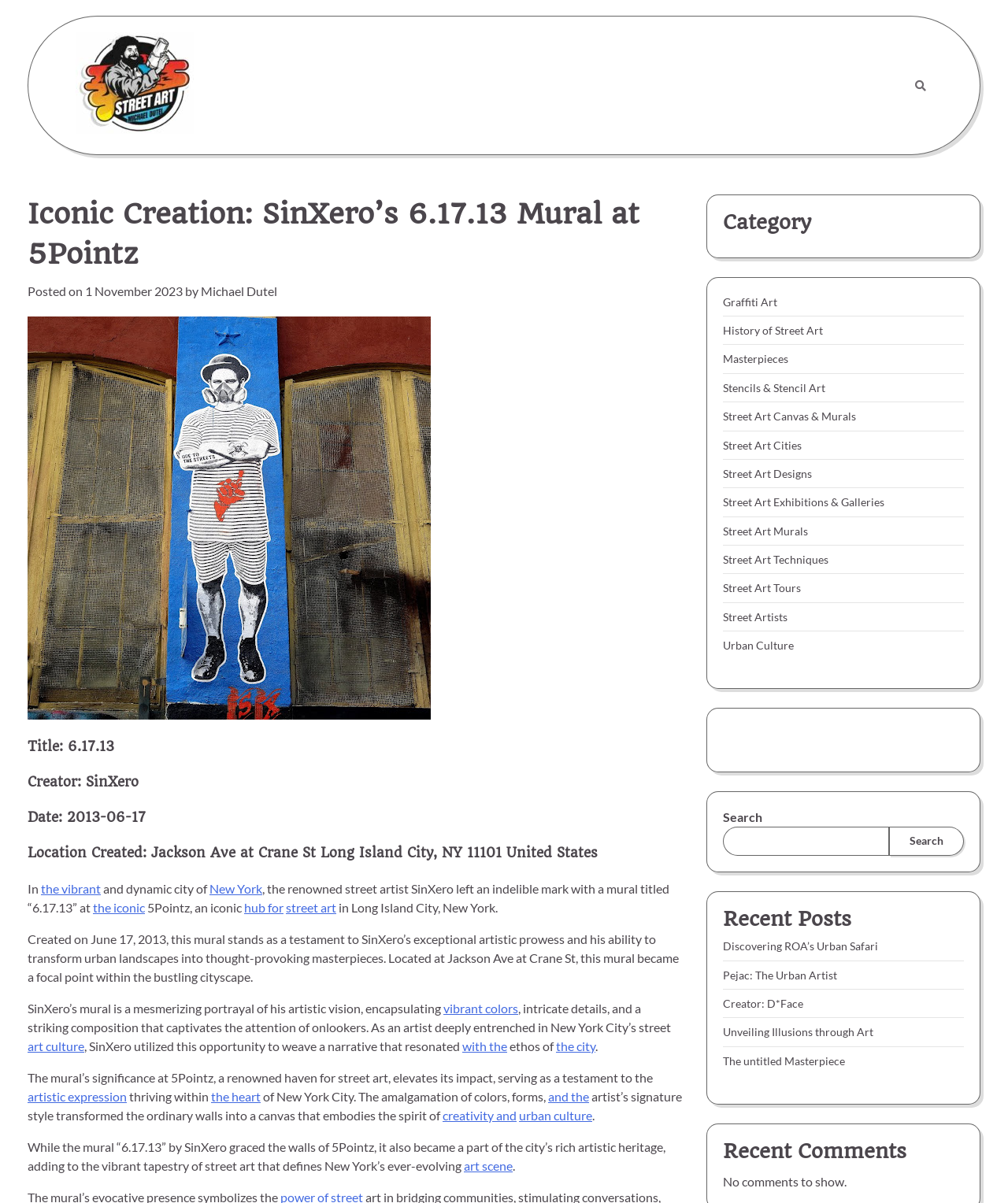Please extract and provide the main headline of the webpage.

Iconic Creation: SinXero’s 6.17.13 Mural at 5Pointz